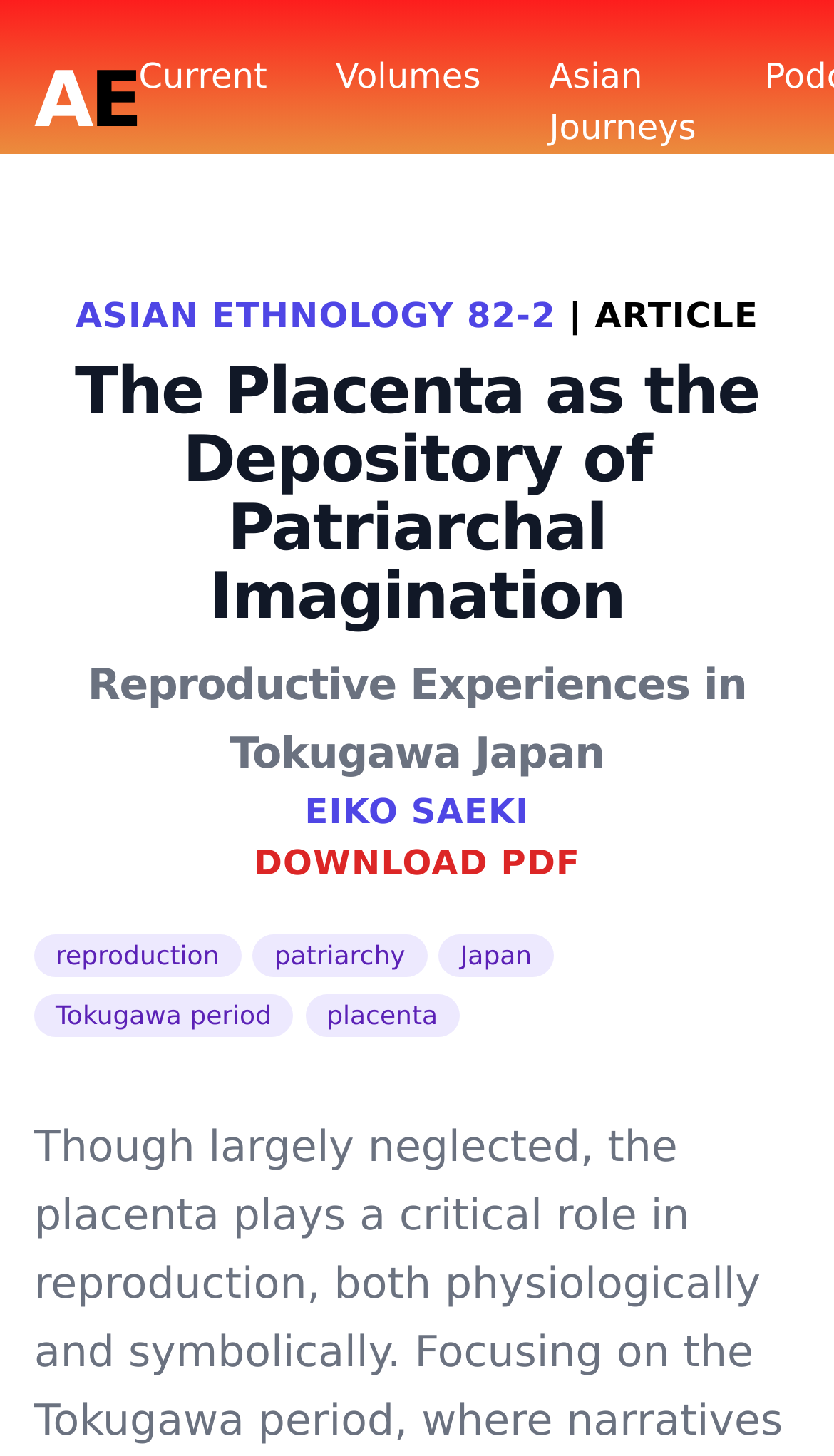What is the volume number of the article?
Please ensure your answer to the question is detailed and covers all necessary aspects.

I found the volume number by looking at the link with the text 'ASIAN ETHNOLOGY 82-2', which suggests that the article is part of volume 82-2.